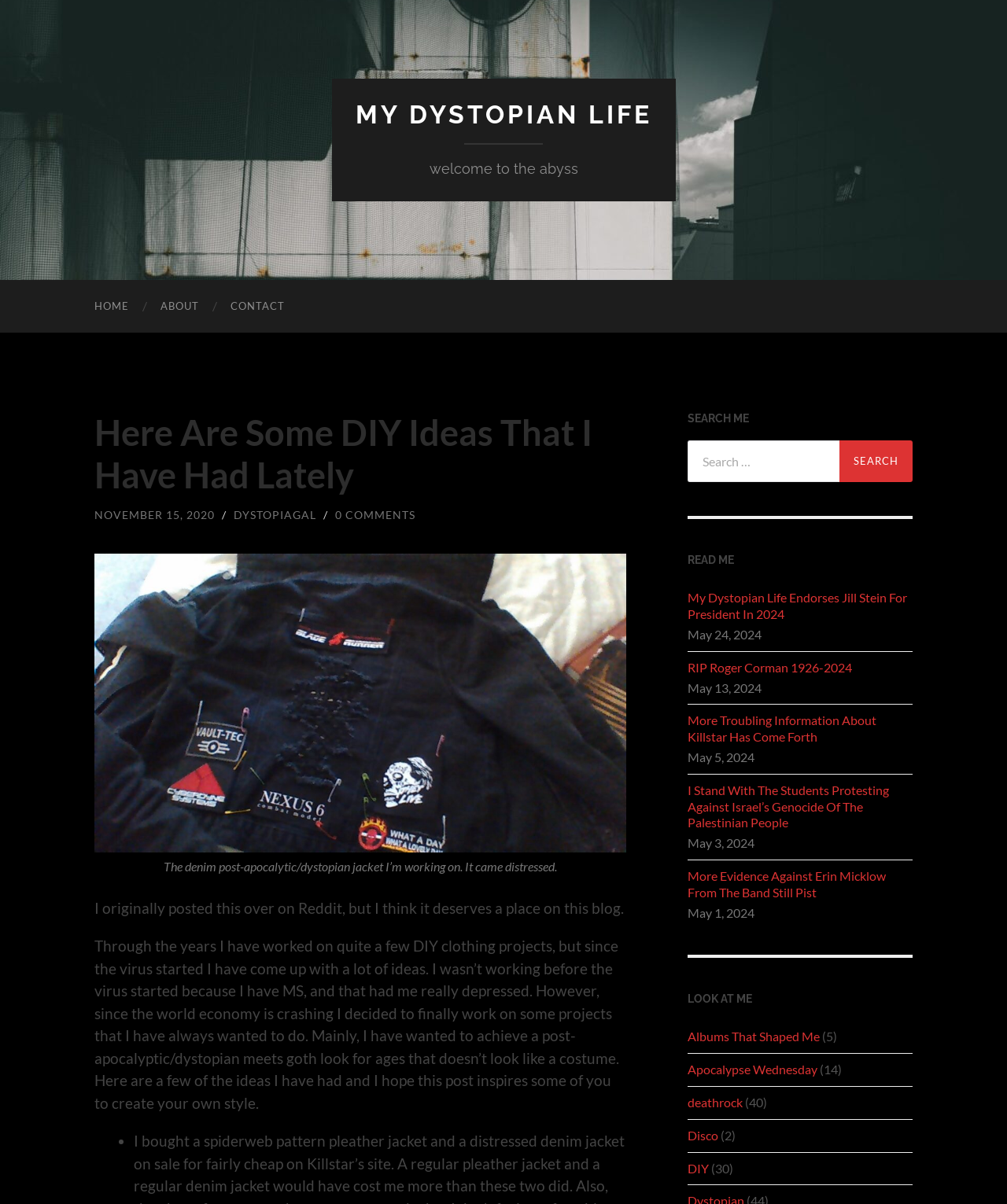Specify the bounding box coordinates of the area to click in order to execute this command: 'Search for something'. The coordinates should consist of four float numbers ranging from 0 to 1, and should be formatted as [left, top, right, bottom].

None